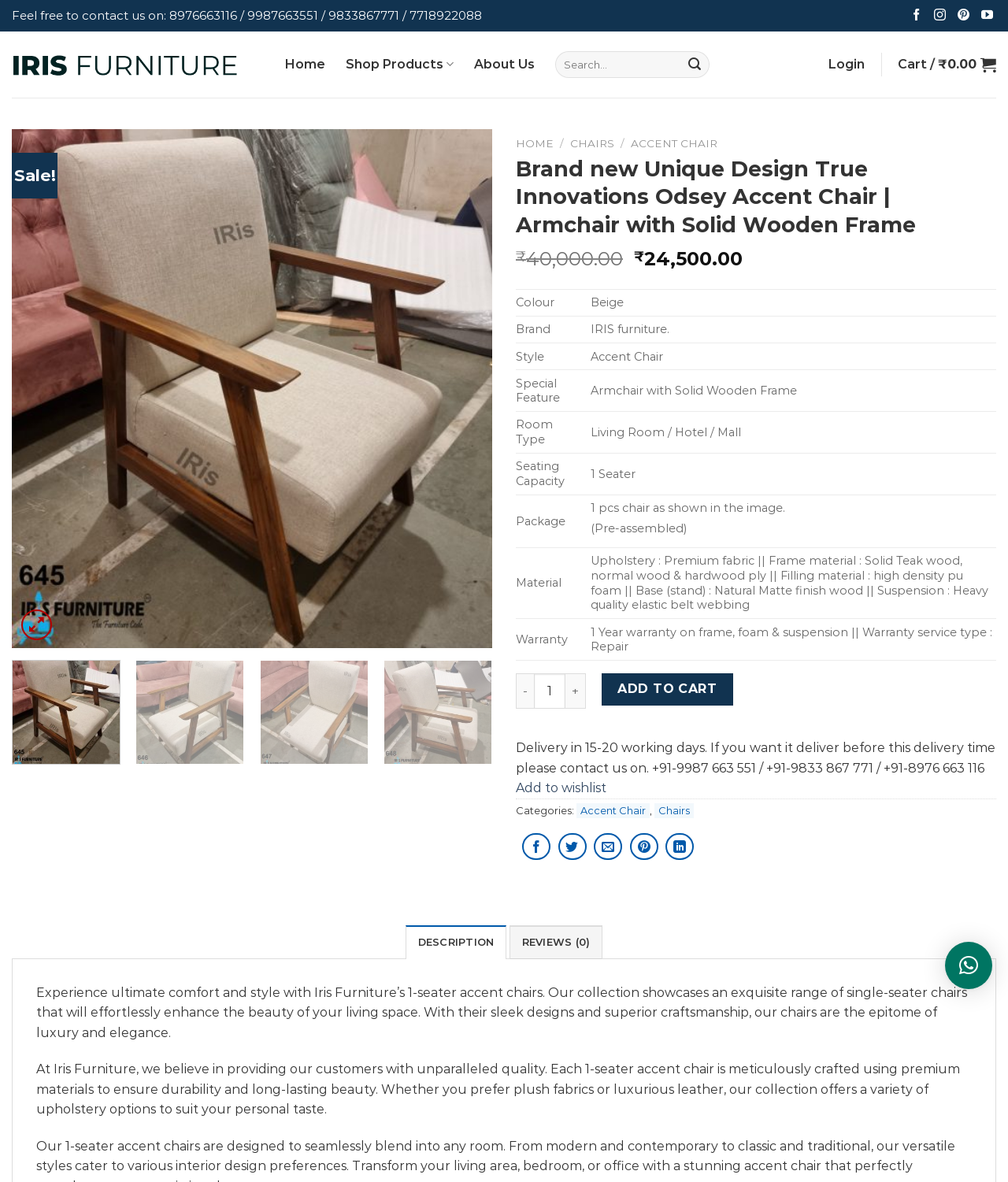Locate the bounding box coordinates of the element that needs to be clicked to carry out the instruction: "Decrease quantity". The coordinates should be given as four float numbers ranging from 0 to 1, i.e., [left, top, right, bottom].

[0.512, 0.57, 0.53, 0.6]